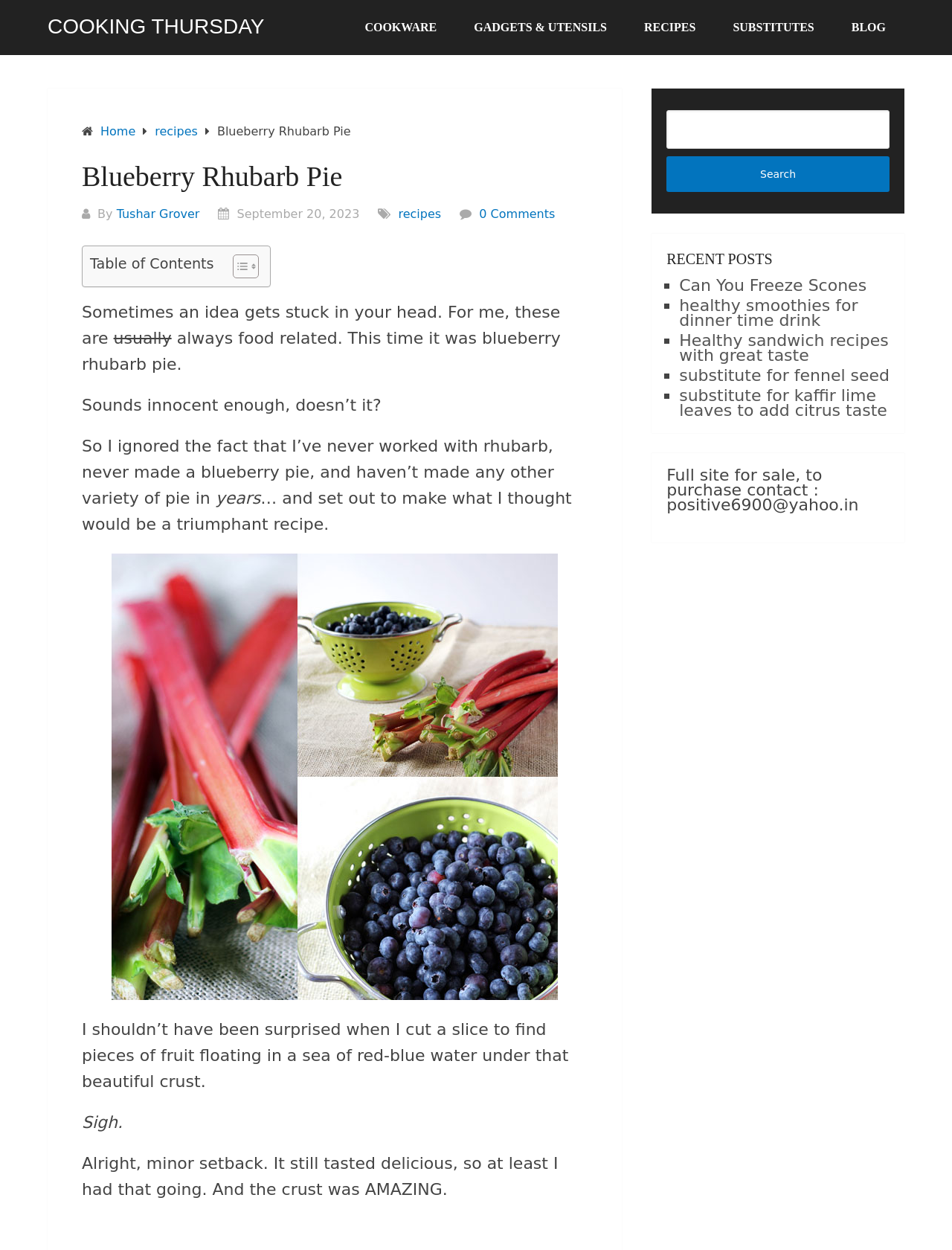How many recent posts are listed on the webpage?
Utilize the image to construct a detailed and well-explained answer.

In the right-hand sidebar, there is a section titled 'RECENT POSTS' that lists 5 recent posts, each with a link and a list marker.